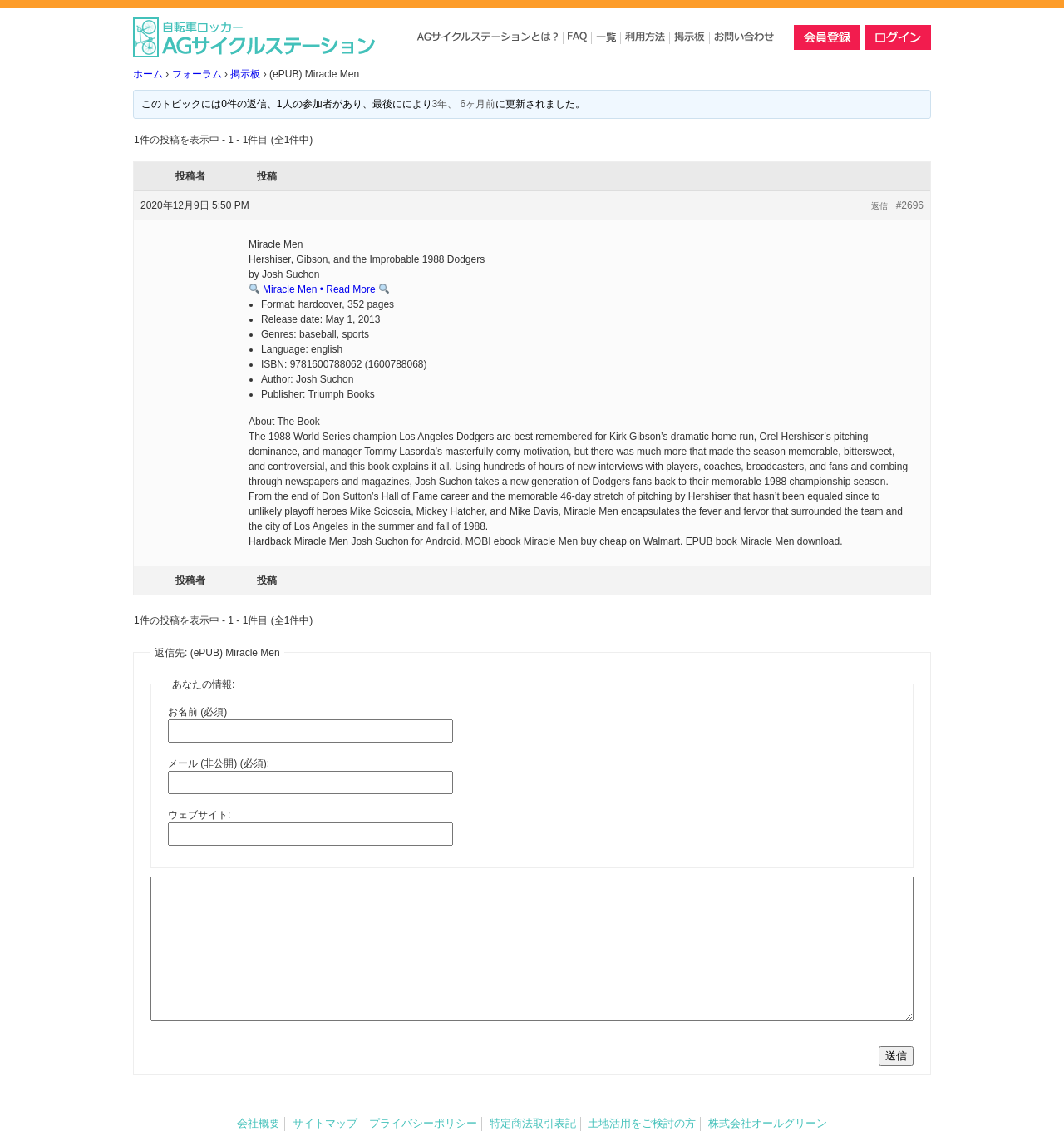Please find the bounding box coordinates for the clickable element needed to perform this instruction: "log in".

[0.812, 0.031, 0.875, 0.043]